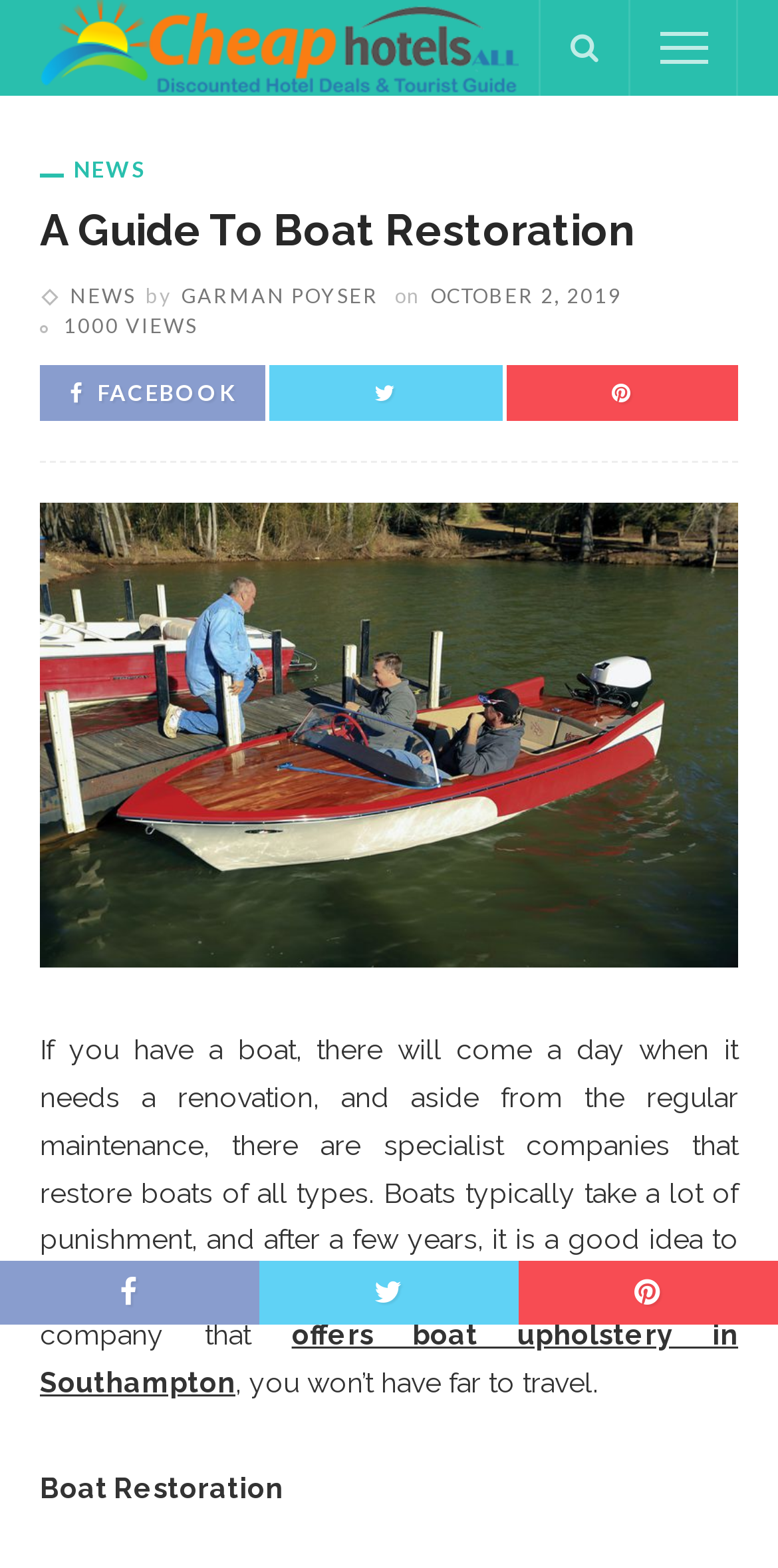Identify the bounding box coordinates of the clickable region to carry out the given instruction: "Read the article by GARMAN POYSER".

[0.233, 0.181, 0.487, 0.196]